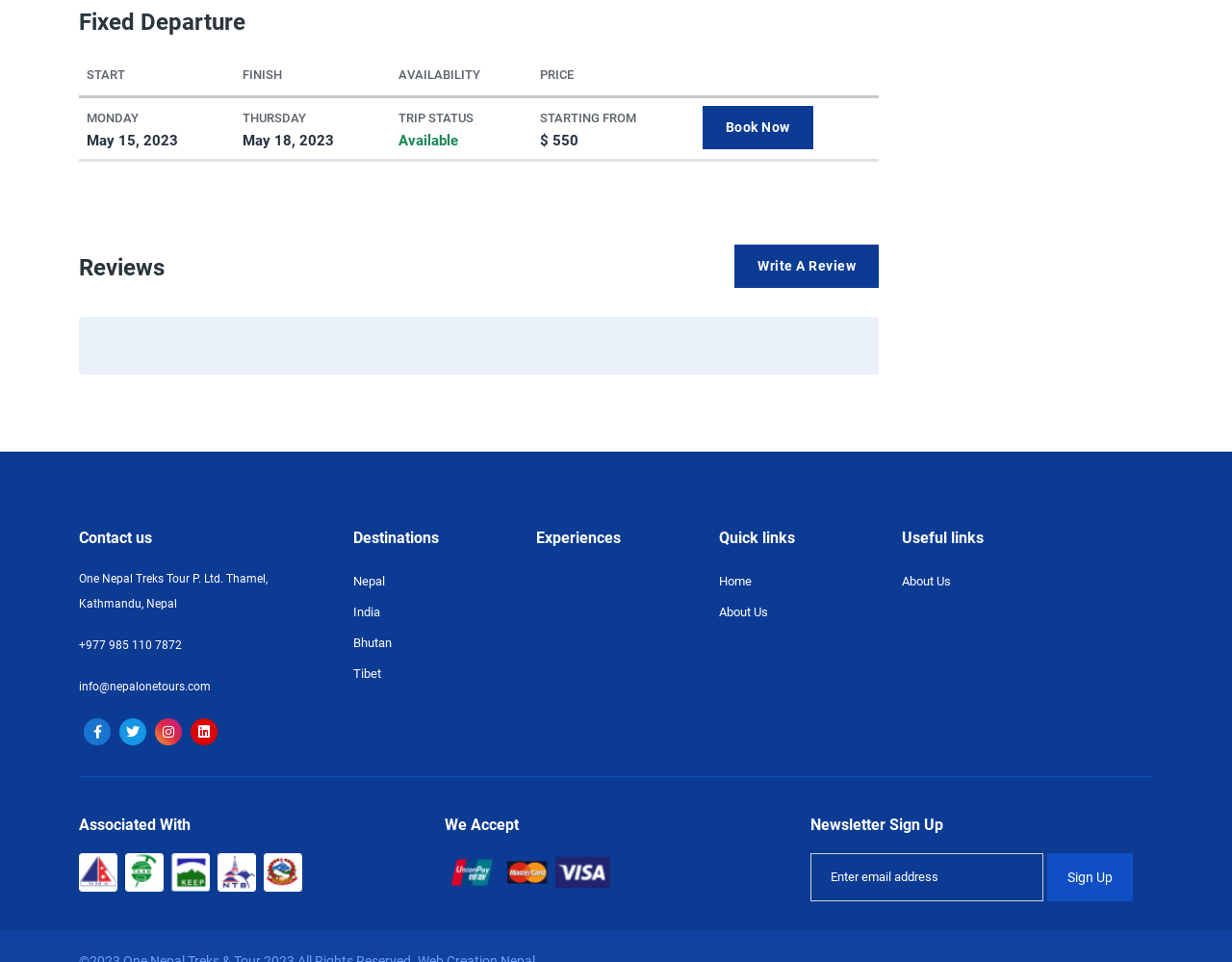Provide the bounding box coordinates of the section that needs to be clicked to accomplish the following instruction: "Contact us."

[0.064, 0.549, 0.268, 0.568]